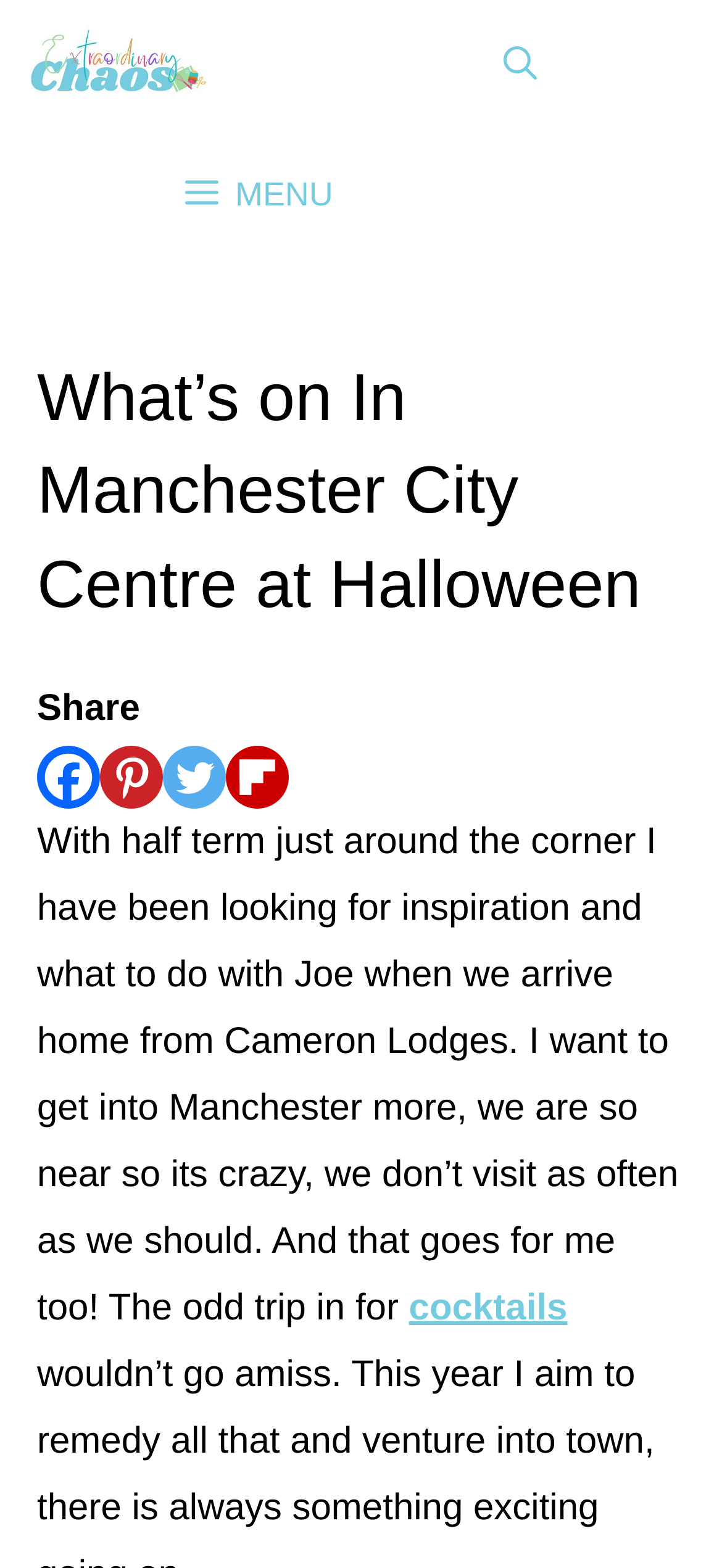Based on the visual content of the image, answer the question thoroughly: What is the author of the article talking about?

I read the text content of the webpage and found that the author is discussing what to do with their child Joe during half term, specifically mentioning Halloween in Manchester, which suggests that the author is talking about Halloween in Manchester.